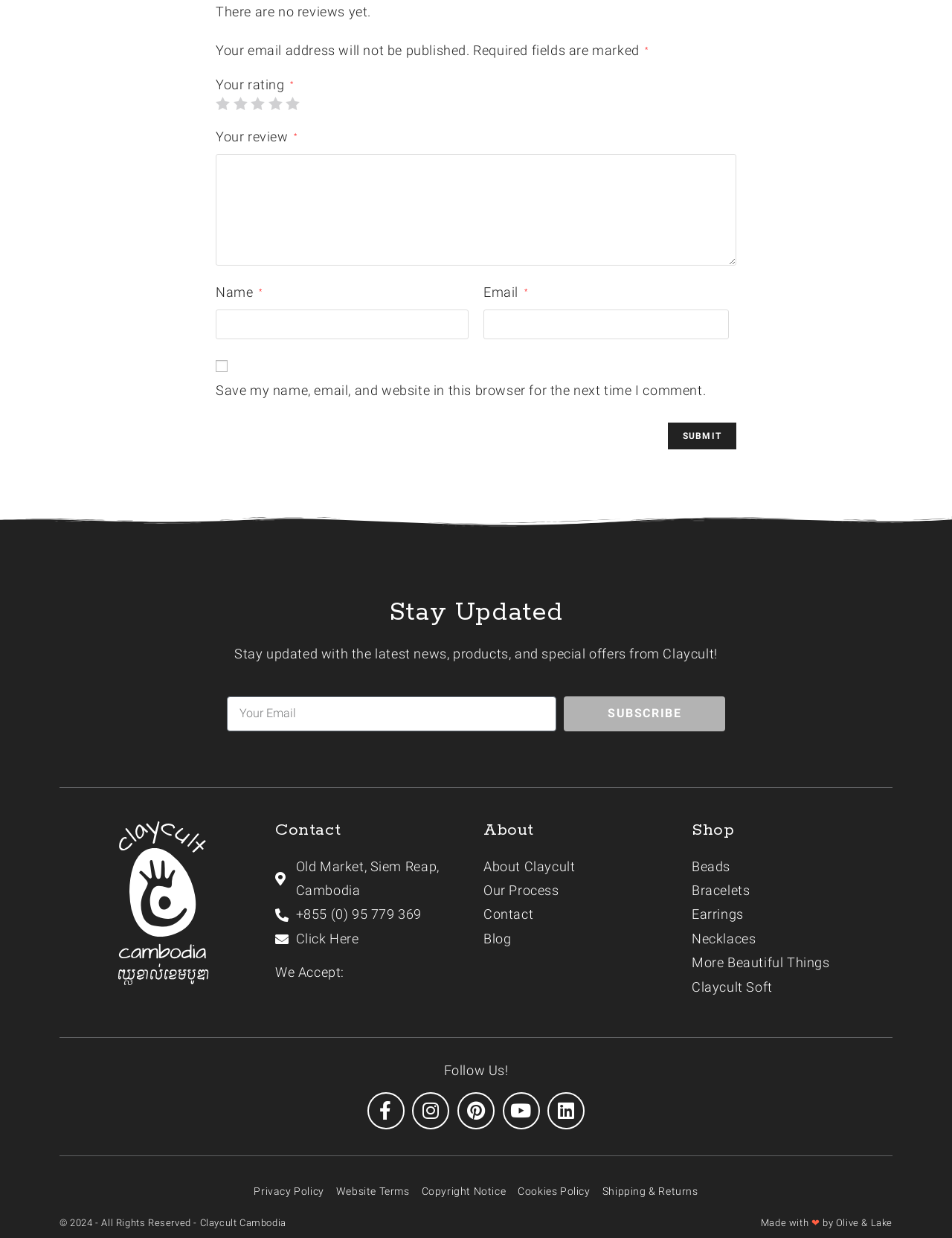Find and indicate the bounding box coordinates of the region you should select to follow the given instruction: "Contact Claycult".

[0.289, 0.749, 0.492, 0.768]